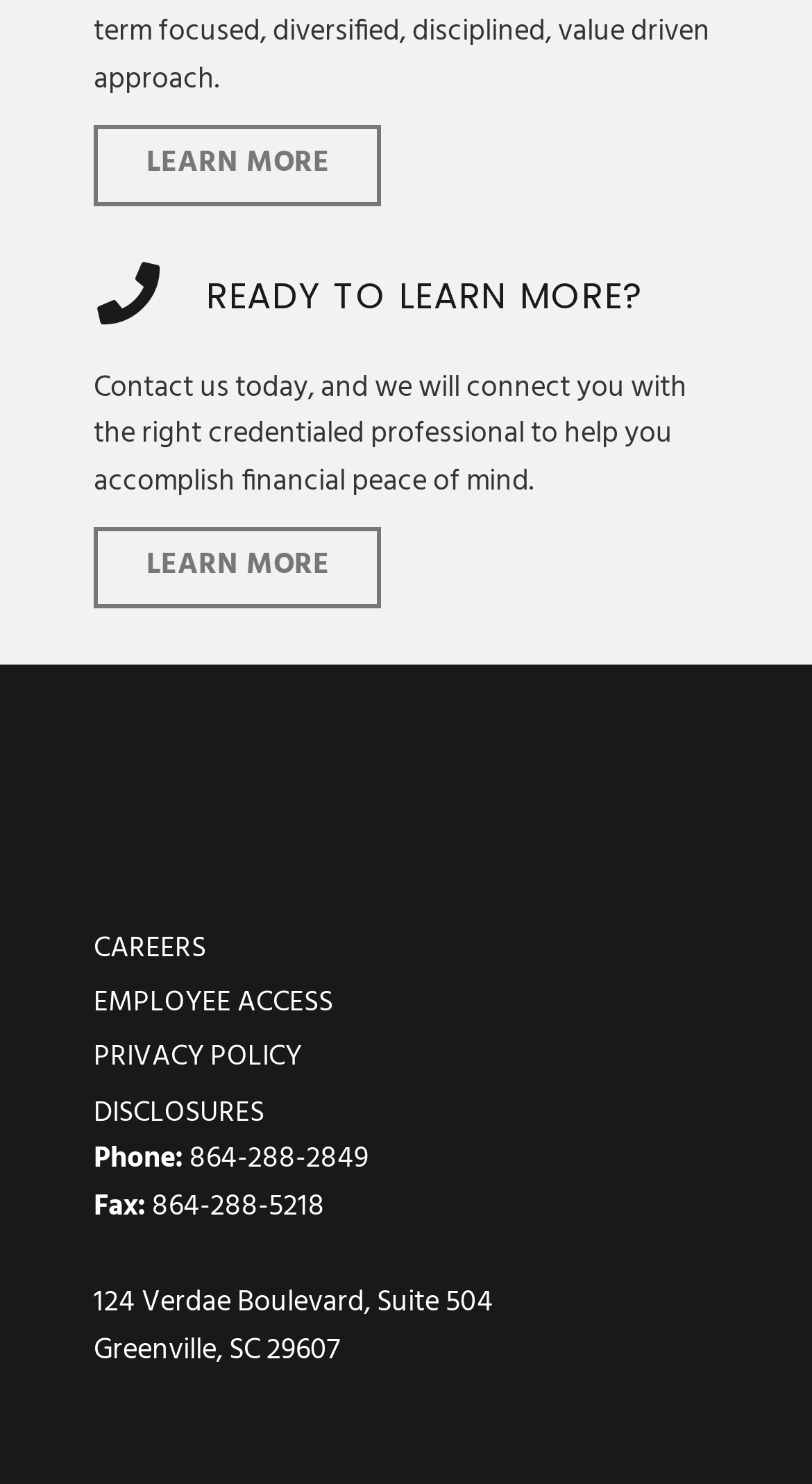Could you locate the bounding box coordinates for the section that should be clicked to accomplish this task: "Call 864-288-2849".

[0.233, 0.765, 0.454, 0.797]